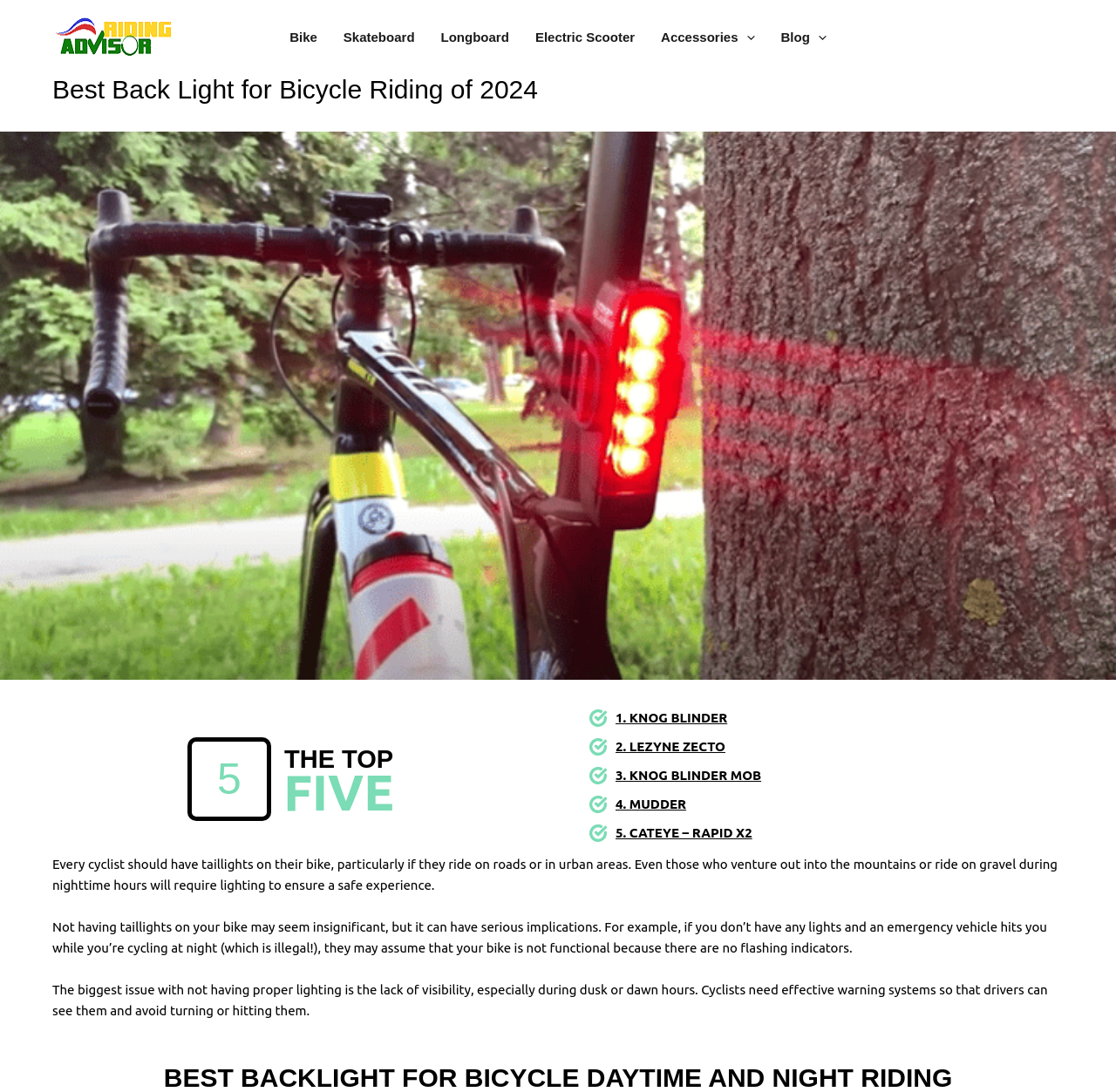Extract the bounding box coordinates of the UI element described: "parent_node: Blog aria-label="Menu Toggle"". Provide the coordinates in the format [left, top, right, bottom] with values ranging from 0 to 1.

[0.726, 0.014, 0.74, 0.054]